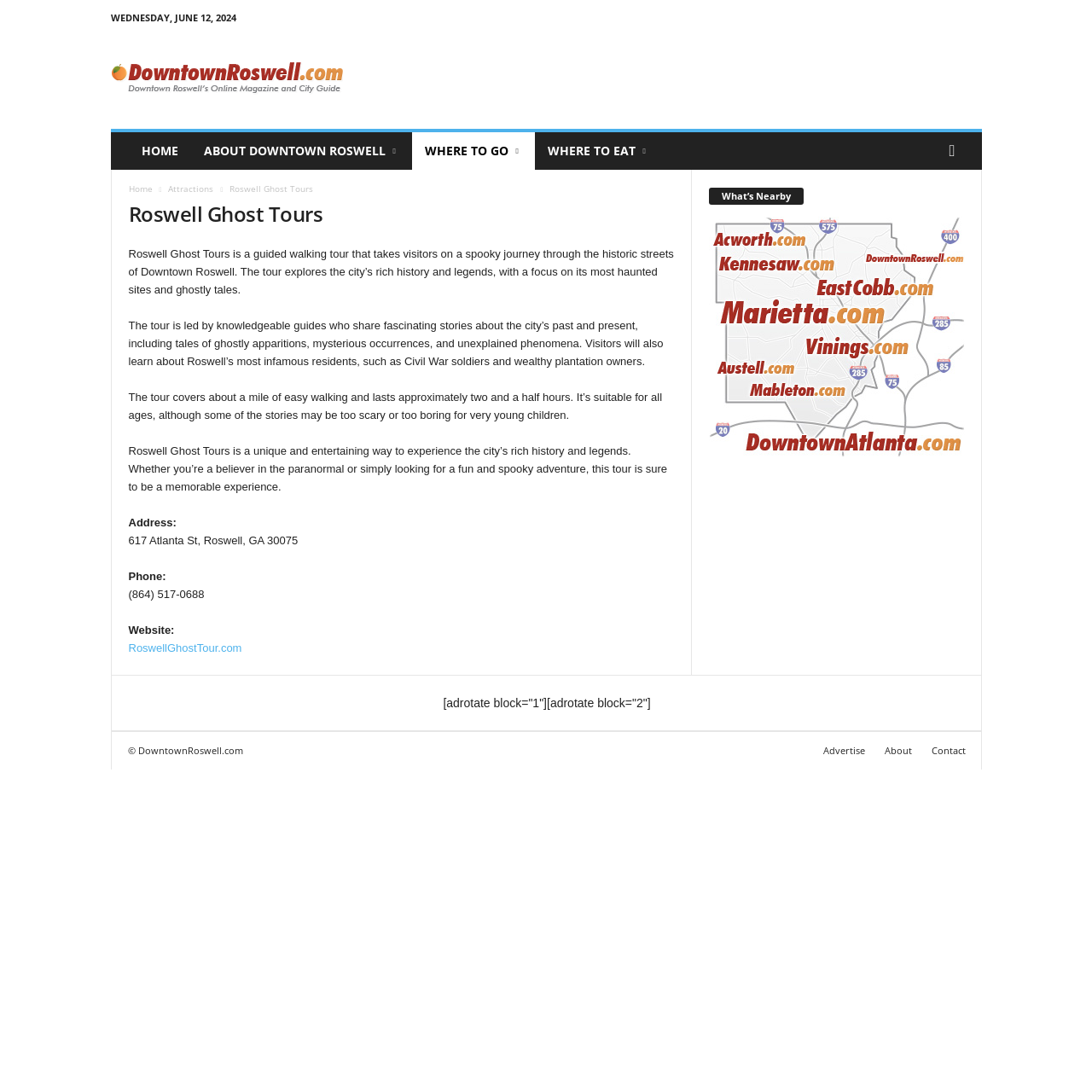How long does the Roswell Ghost Tours last?
Refer to the image and provide a detailed answer to the question.

I found the answer by reading the description of the Roswell Ghost Tours, which states that 'The tour covers about a mile of easy walking and lasts approximately two and a half hours.' This information is provided to give visitors an idea of what to expect from the tour.